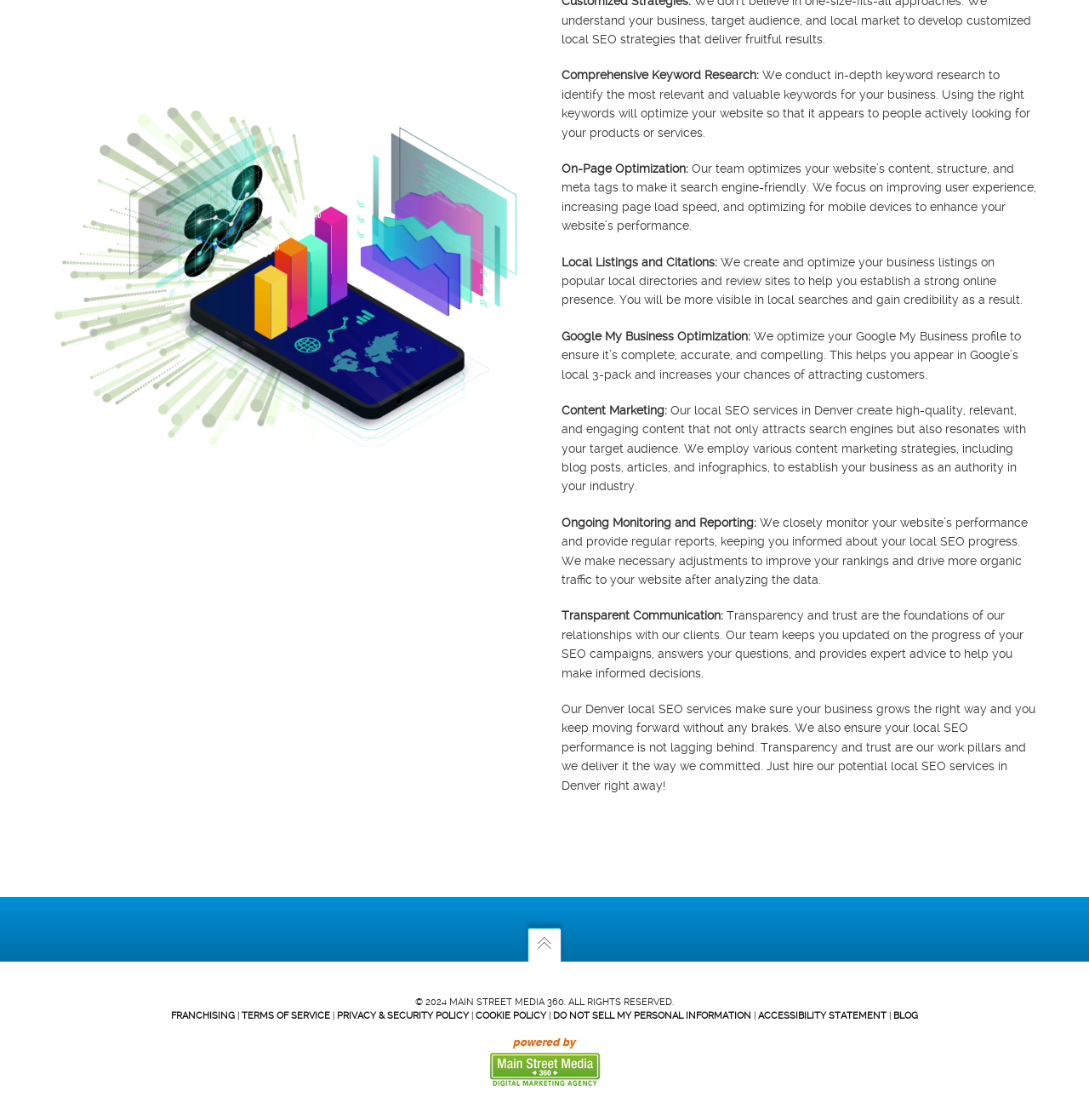Pinpoint the bounding box coordinates for the area that should be clicked to perform the following instruction: "View terms of service".

[0.222, 0.902, 0.303, 0.912]